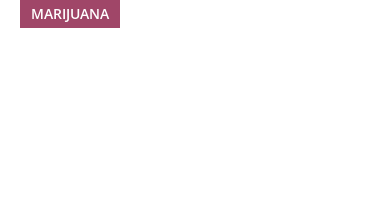Respond to the question below with a concise word or phrase:
What category is the publication marked under?

MARIJUANA